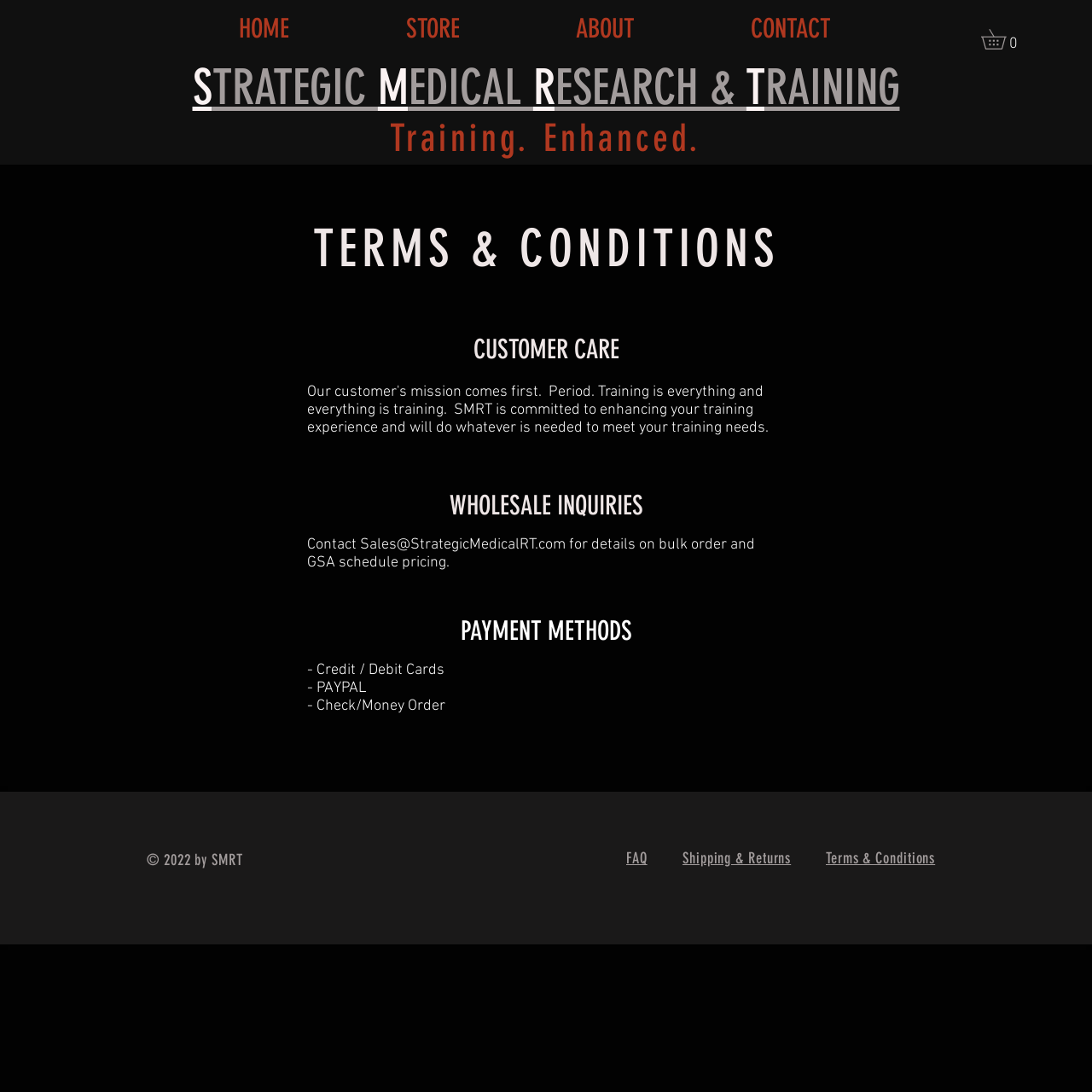Determine the main text heading of the webpage and provide its content.

STRATEGIC MEDICAL RESEARCH & TRAINING